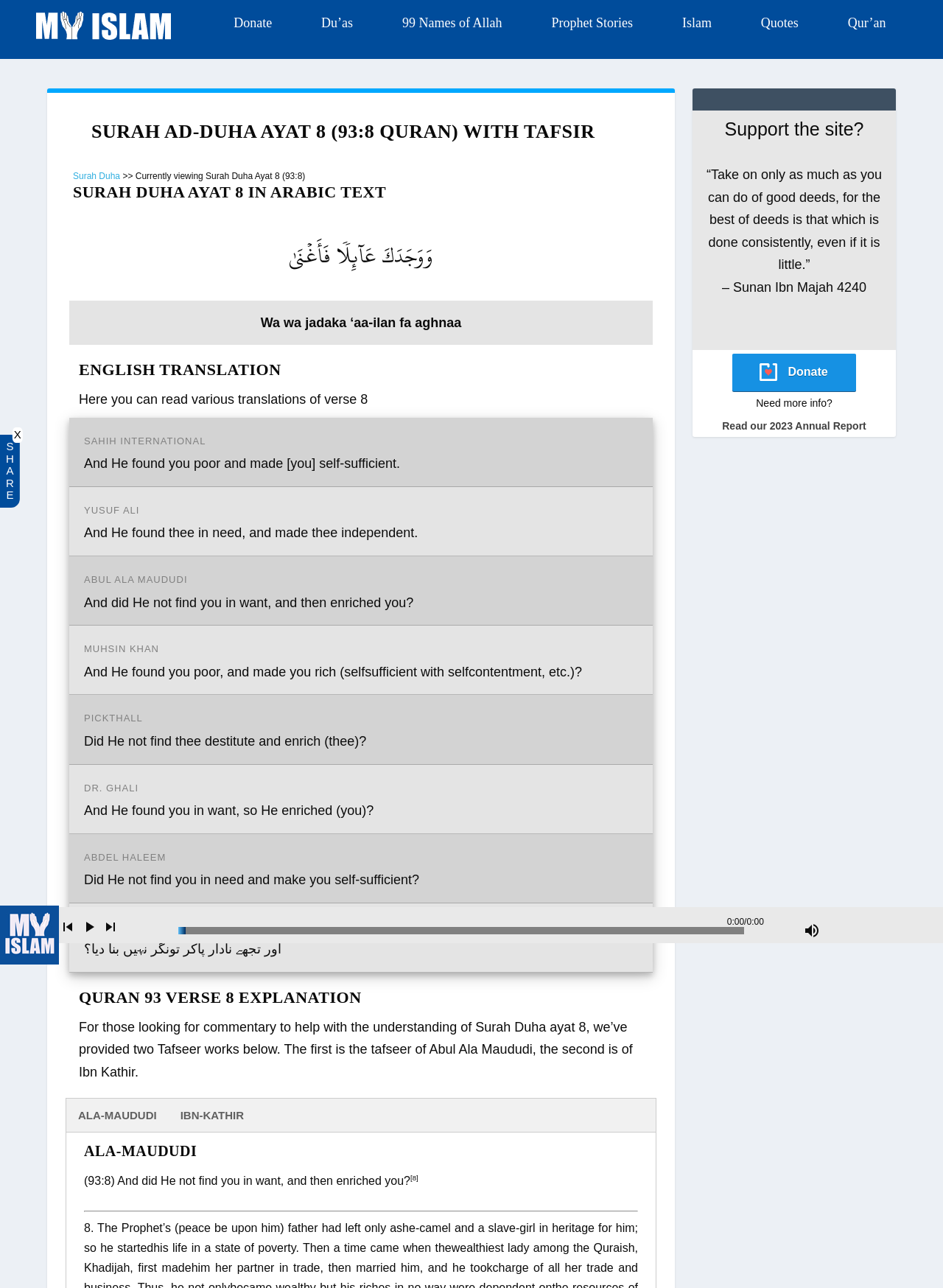Please identify the bounding box coordinates of the area that needs to be clicked to follow this instruction: "Listen to the audio".

[0.085, 0.713, 0.104, 0.727]